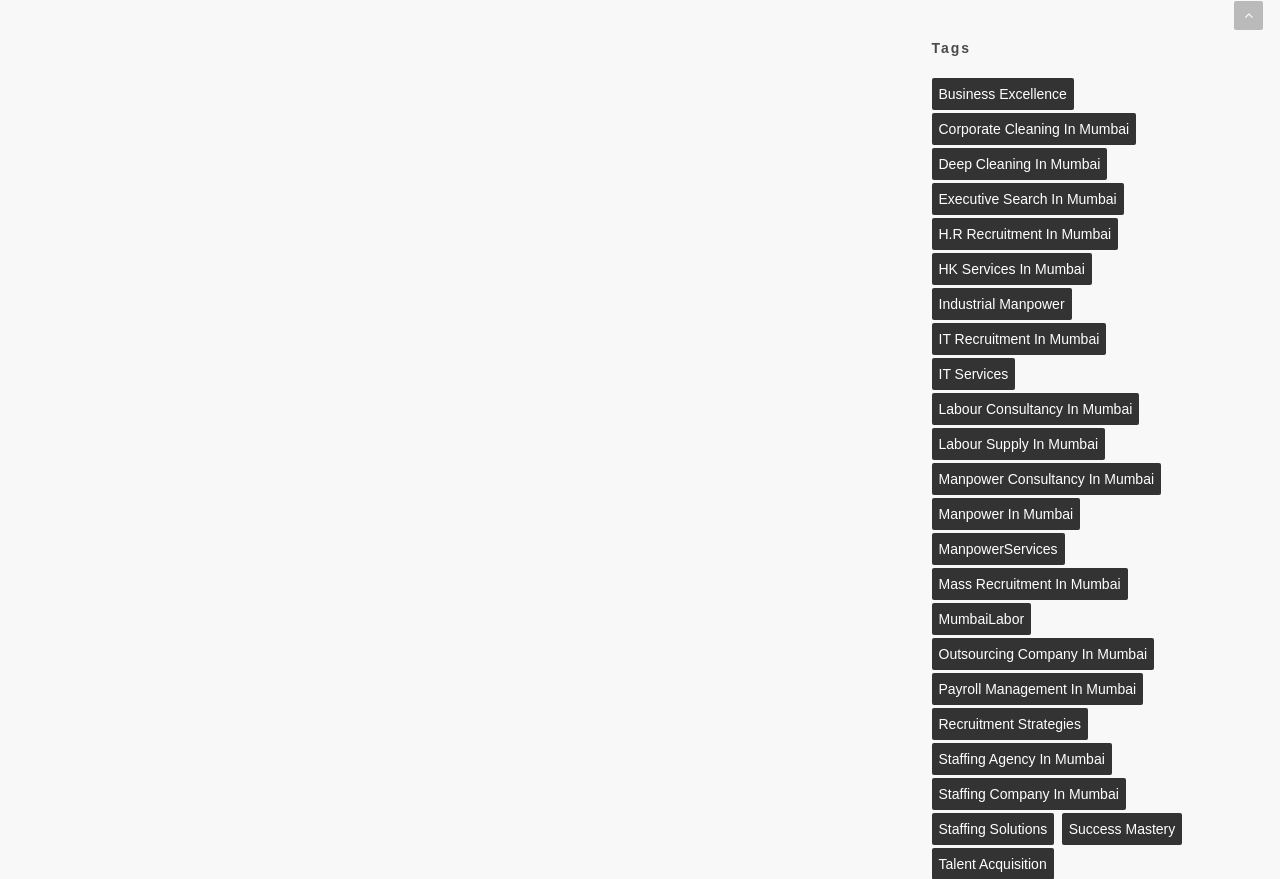Respond concisely with one word or phrase to the following query:
What is the text of the last link?

Success Mastery